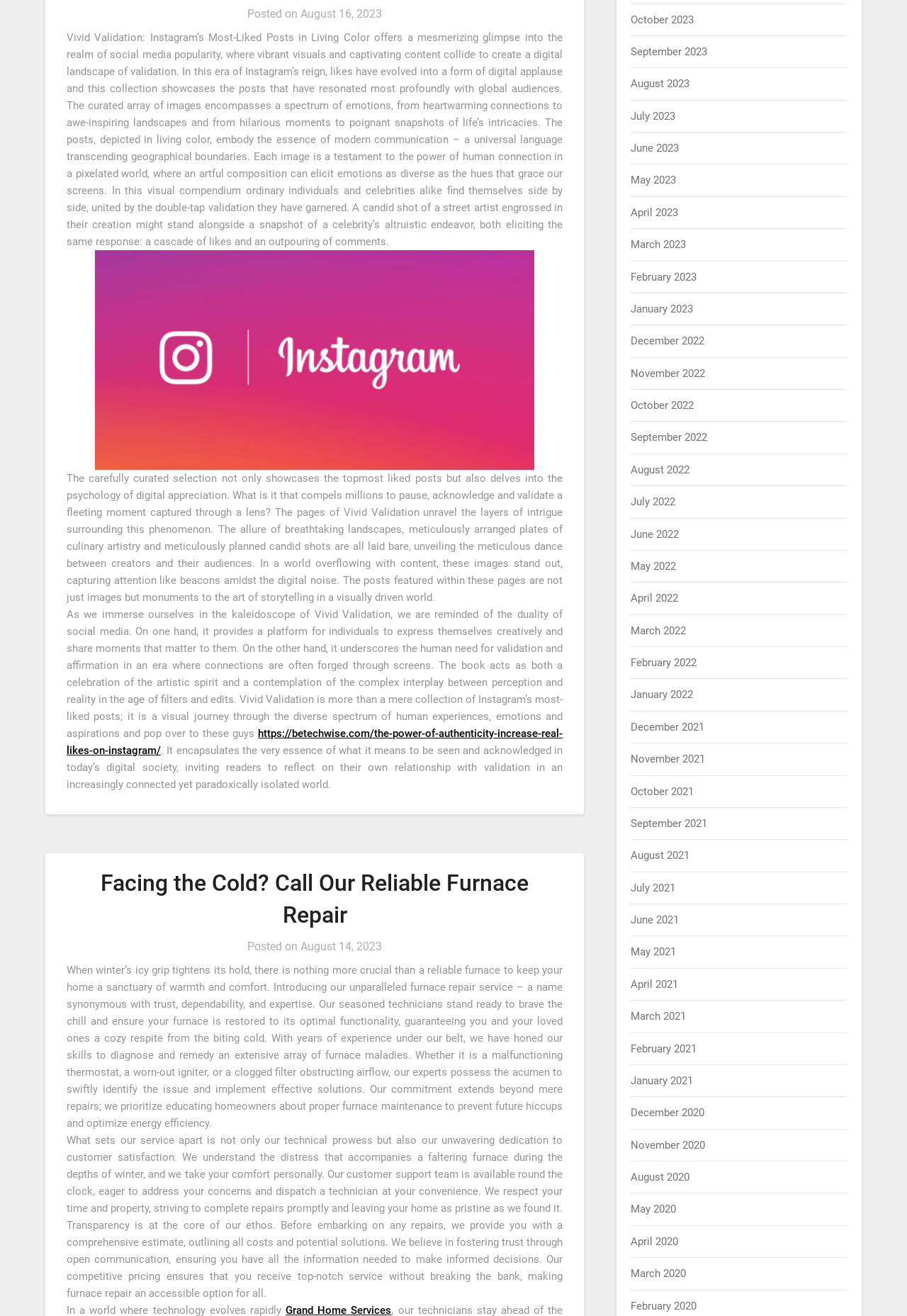Provide a brief response to the question below using a single word or phrase: 
What is the purpose of the furnace repair service?

To keep homes warm and comfortable